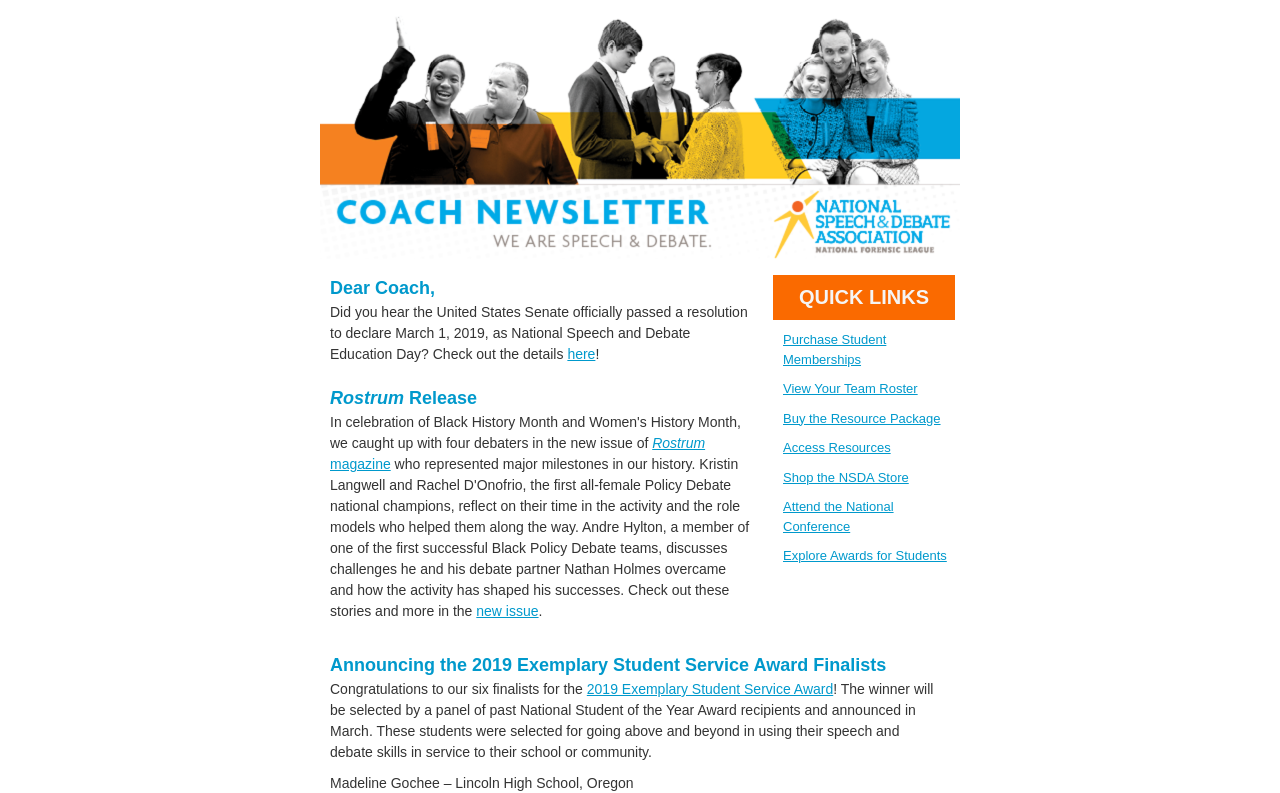Provide the bounding box coordinates of the section that needs to be clicked to accomplish the following instruction: "Learn about the 2019 Exemplary Student Service Award Finalists."

[0.258, 0.822, 0.738, 0.856]